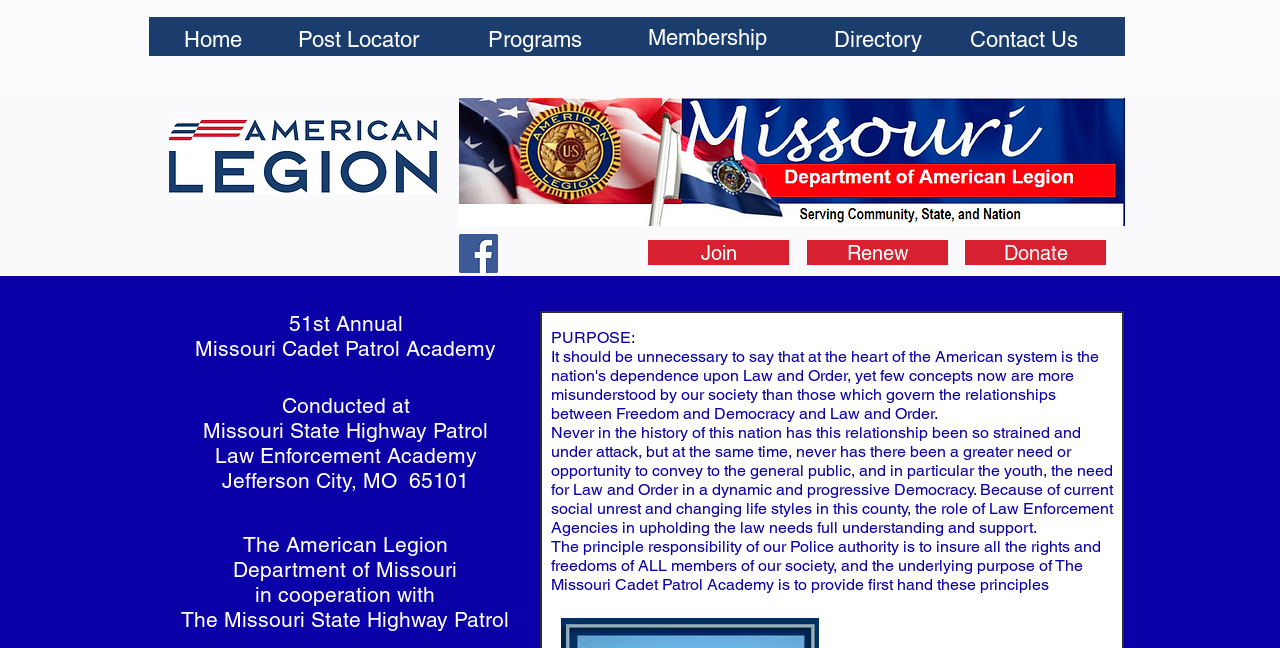Where is the Missouri Cadet Patrol Academy conducted?
Based on the image, provide your answer in one word or phrase.

Missouri State Highway Patrol Law Enforcement Academy